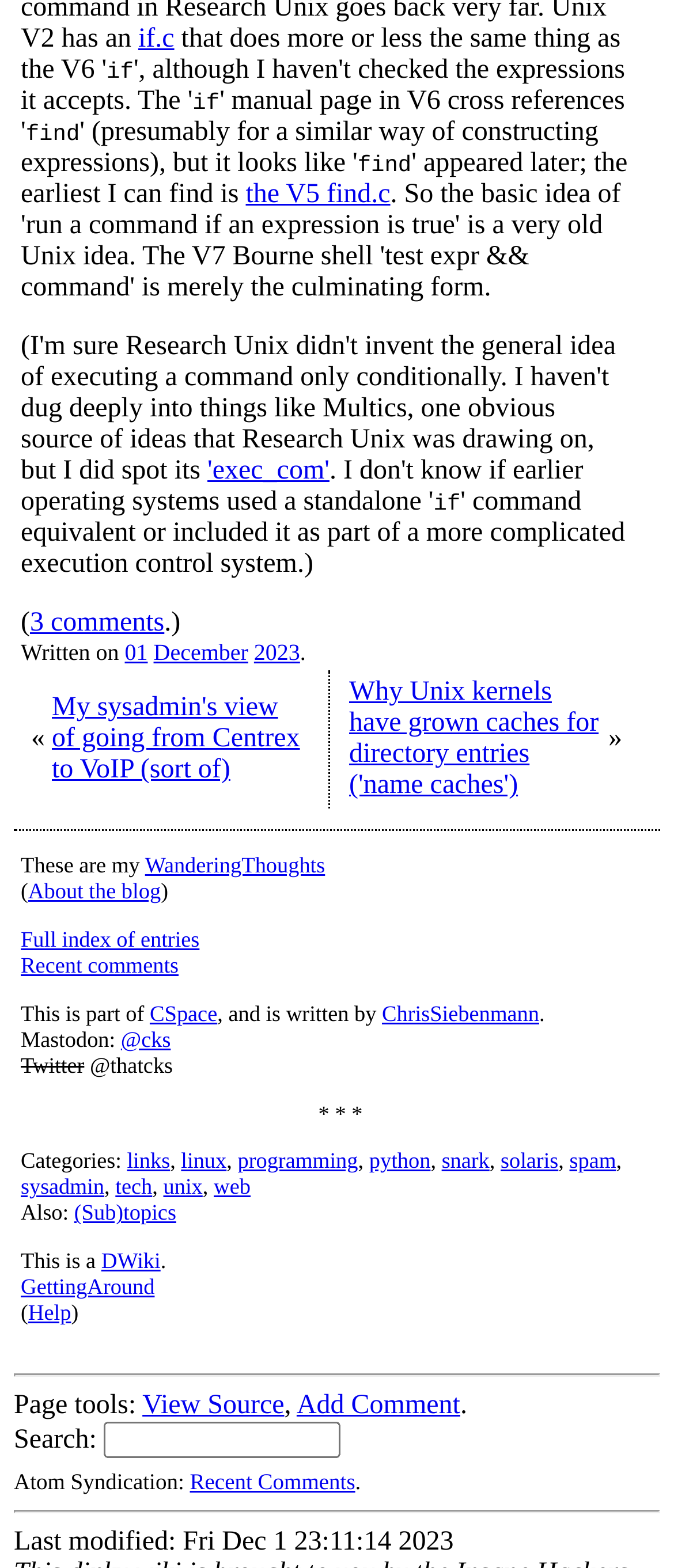How many comments are there on the blog post?
Look at the image and construct a detailed response to the question.

I found the number of comments by looking at the link element with the text '3 comments' which is located near the blog post title.